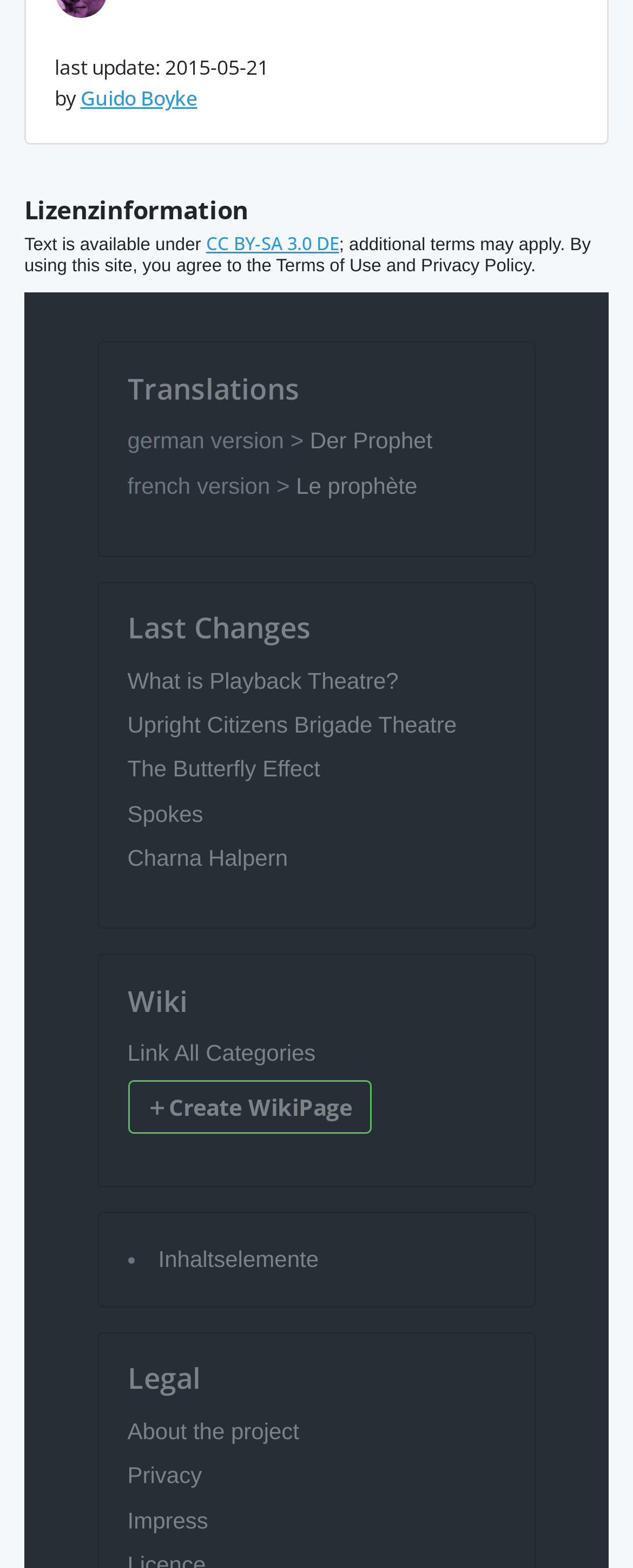Pinpoint the bounding box coordinates for the area that should be clicked to perform the following instruction: "read about upright citizens brigade theatre".

[0.201, 0.454, 0.721, 0.47]